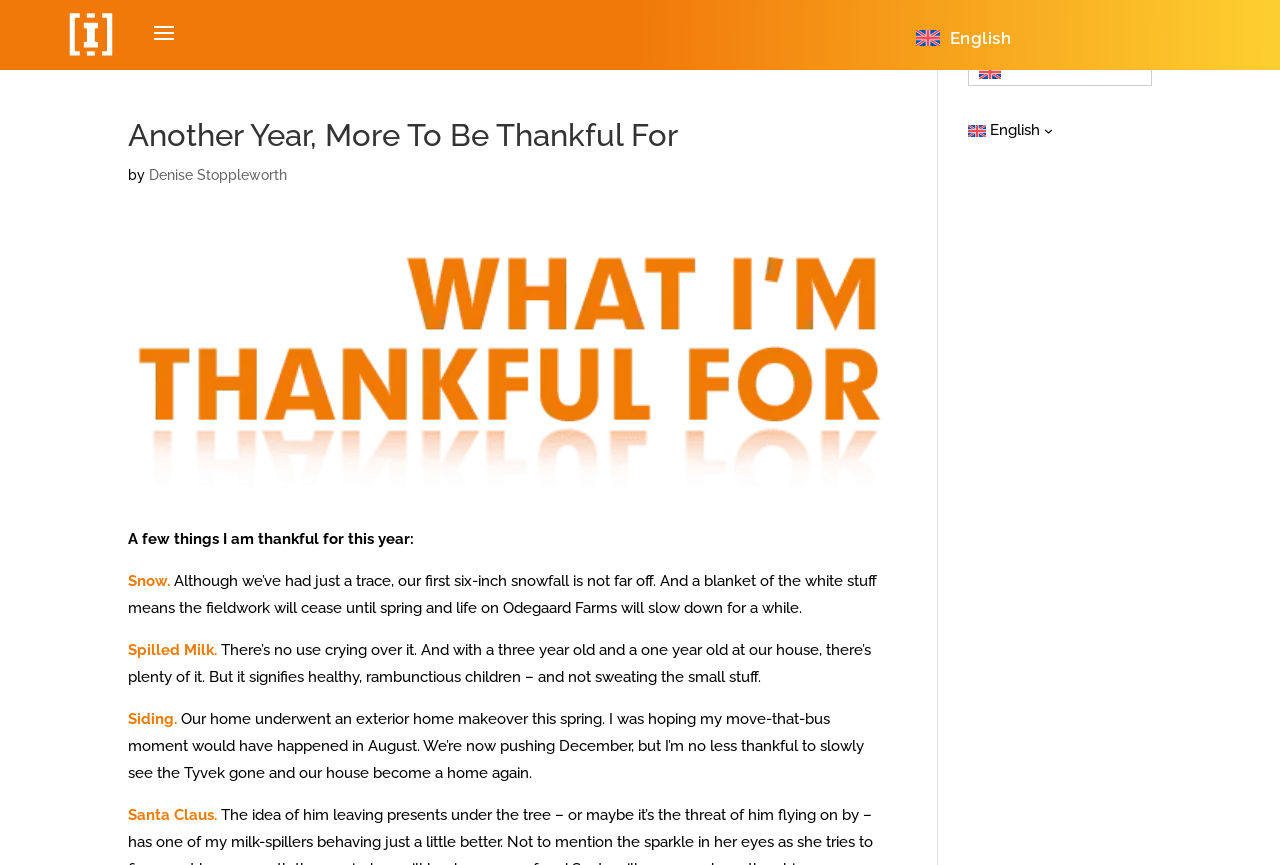Based on the element description "alt="IRONCLAD Marketing Logomark"", predict the bounding box coordinates of the UI element.

[0.05, 0.008, 0.092, 0.072]